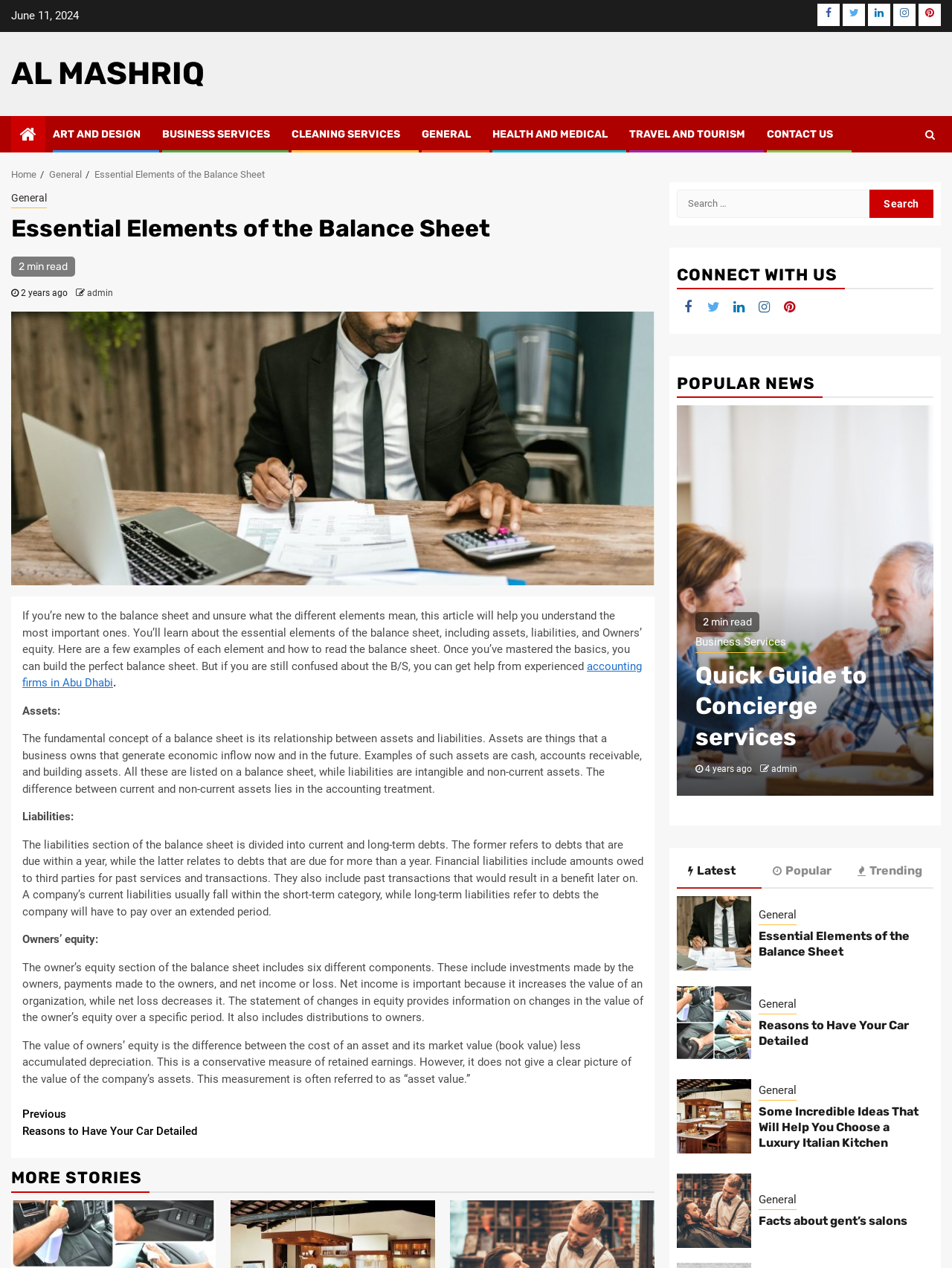Show the bounding box coordinates for the element that needs to be clicked to execute the following instruction: "Search for something". Provide the coordinates in the form of four float numbers between 0 and 1, i.e., [left, top, right, bottom].

[0.711, 0.149, 0.913, 0.172]